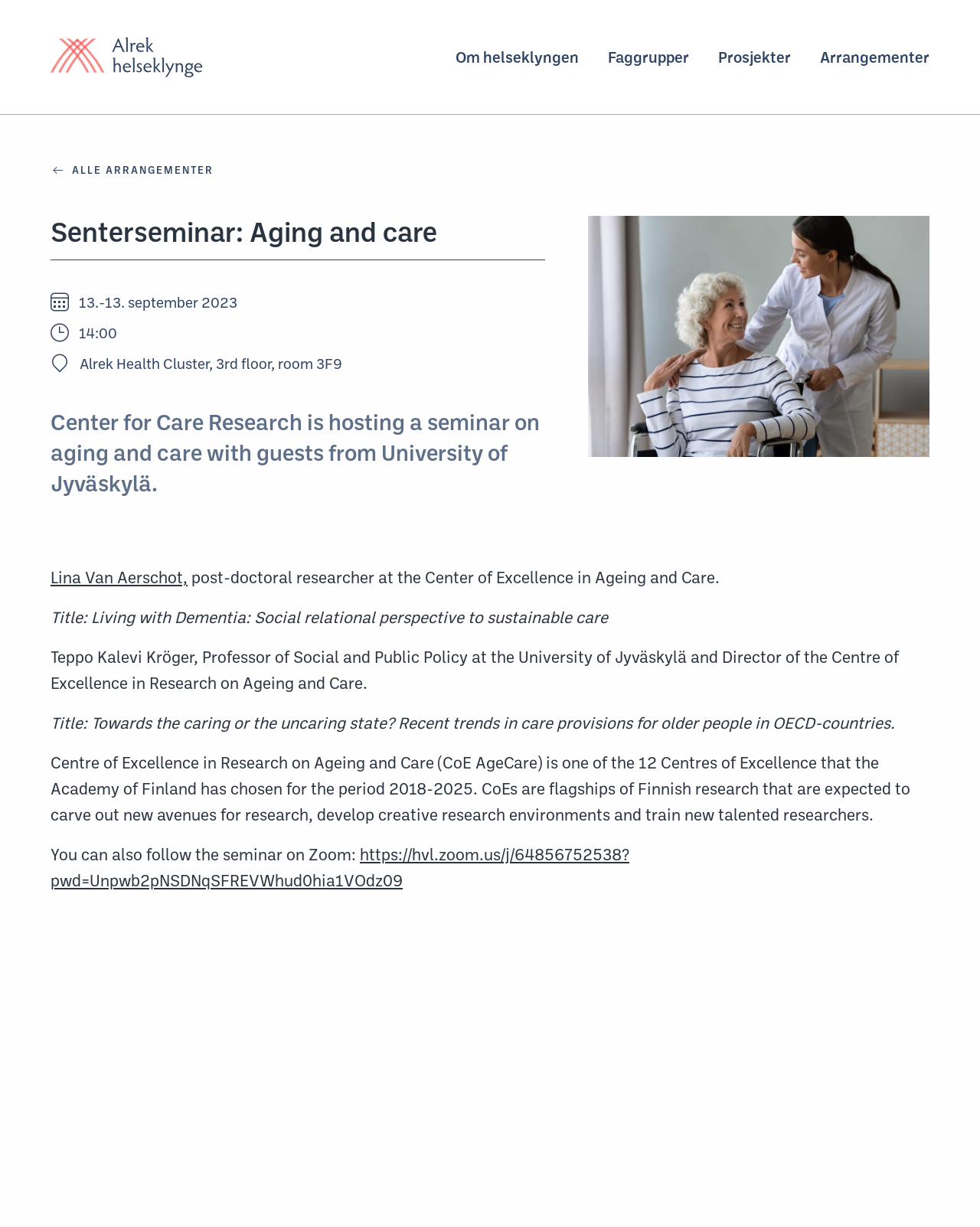Provide an in-depth caption for the webpage.

The webpage appears to be an event page for a seminar on aging and care, hosted by the Center for Care Research. At the top left, there is a logo image and a link to "Alrek" with a small bounding box. To the right of the logo, there are four links: "Om helseklyngen", "Faggrupper", "Prosjekter", and "Arrangementer", which are likely navigation links.

Below the logo and navigation links, there is a heading that reads "Senterseminar: Aging and care". Underneath the heading, there is a section that provides details about the seminar, including the date "13.-13. september 2023", time "14:00", and location "Alrek Health Cluster, 3rd floor, room 3F9". 

The seminar description is provided in a paragraph of text, which mentions that the Center for Care Research is hosting a seminar on aging and care with guests from the University of Jyväskylä. The seminar features two speakers, Lina Van Aerschot and Teppo Kalevi Kröger, with their respective titles and affiliations listed. 

Further down the page, there is a section that provides information about the Centre of Excellence in Research on Ageing and Care, including a brief description of its purpose and goals. 

At the bottom of the page, there is a note that the seminar can also be followed on Zoom, with a link provided to join the meeting. Finally, there is a large image that takes up most of the bottom half of the page, which appears to be a background image with a building and a person.